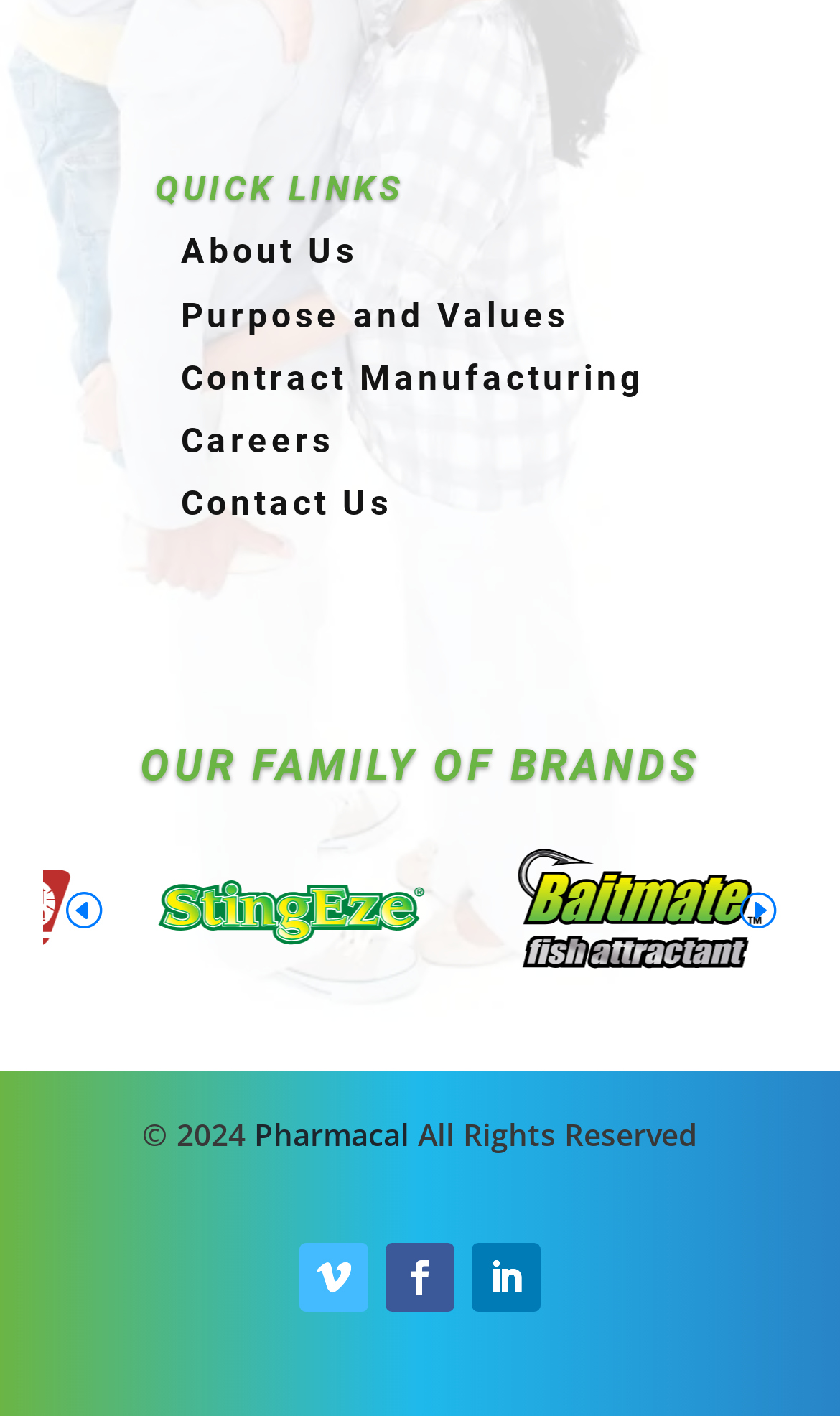Determine the bounding box coordinates of the UI element described by: "Contract Manufacturing".

[0.185, 0.252, 0.767, 0.281]